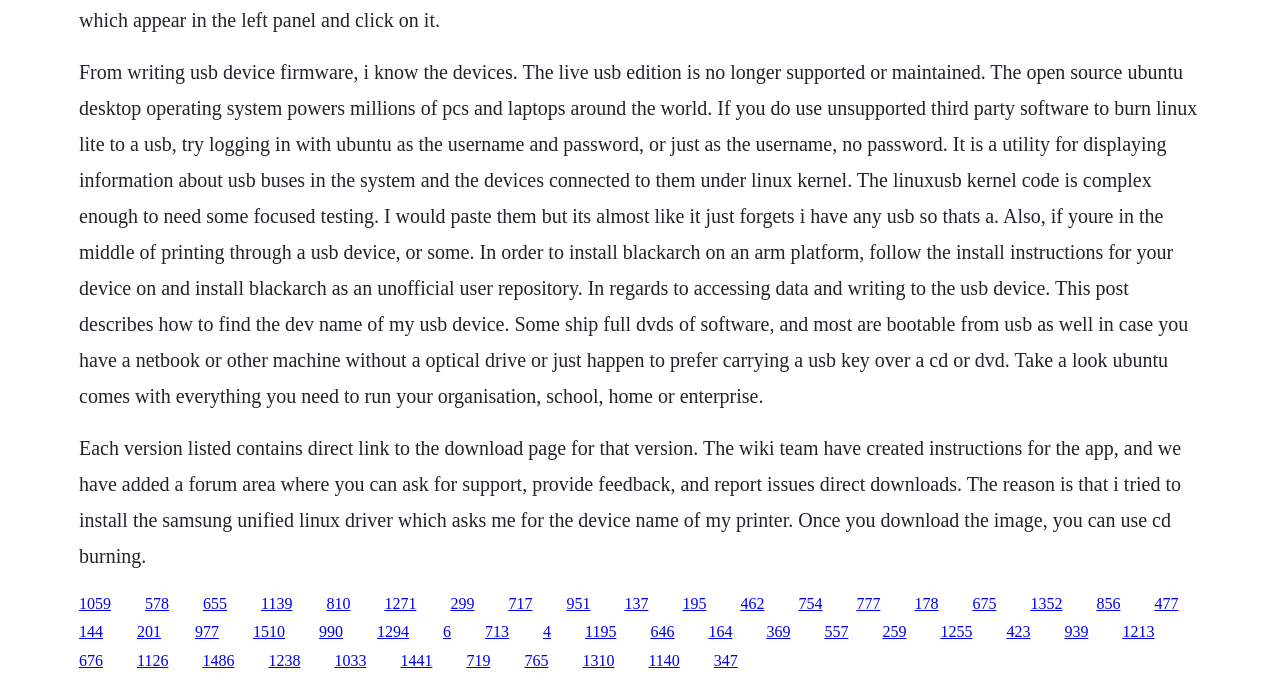Please determine the bounding box coordinates of the element to click in order to execute the following instruction: "Click the link to download version 717". The coordinates should be four float numbers between 0 and 1, specified as [left, top, right, bottom].

[0.397, 0.869, 0.416, 0.894]